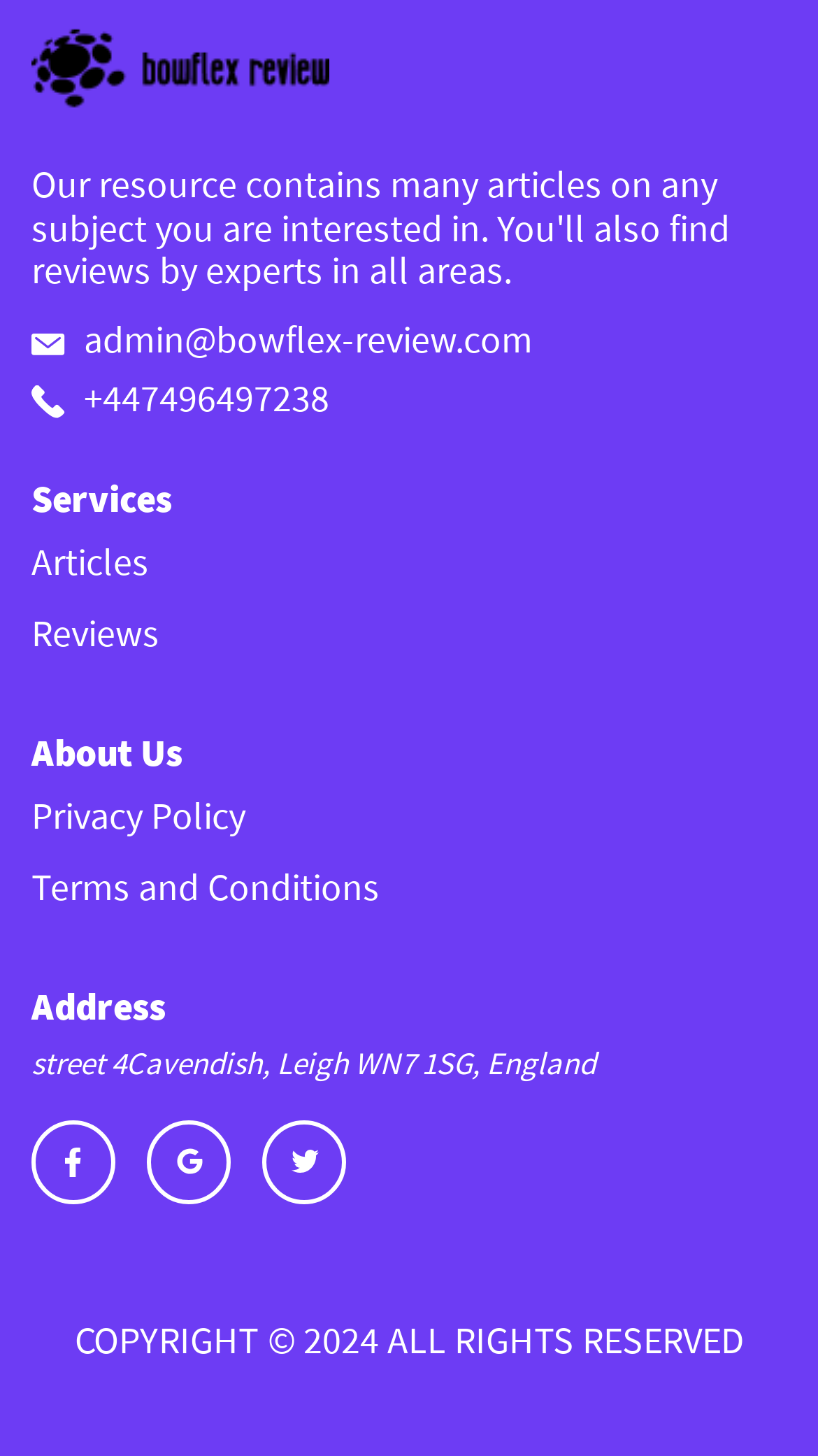Determine the bounding box coordinates of the section I need to click to execute the following instruction: "Visit Articles page". Provide the coordinates as four float numbers between 0 and 1, i.e., [left, top, right, bottom].

[0.038, 0.366, 0.182, 0.408]